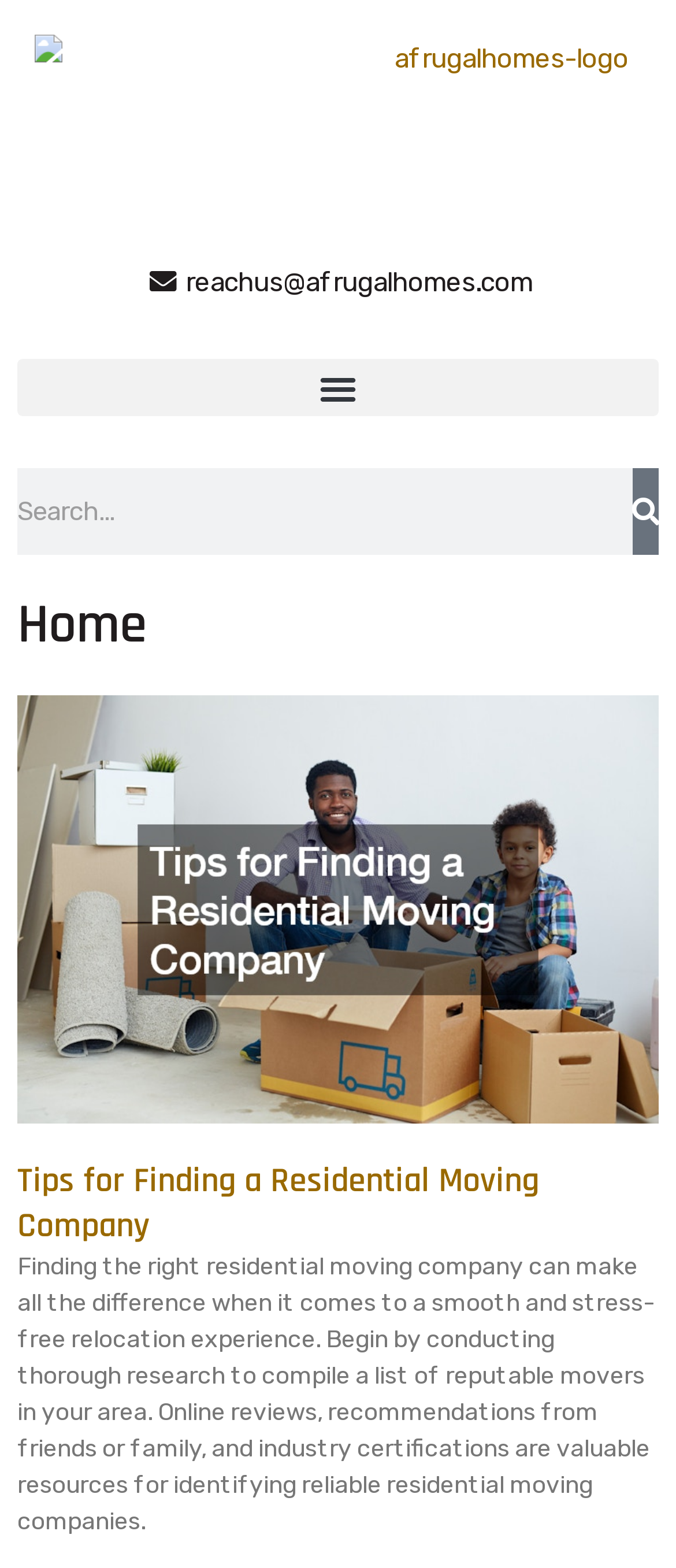What is the purpose of the 'Menu Toggle' button?
Please answer the question with as much detail and depth as you can.

The 'Menu Toggle' button is likely used to toggle the menu on and off, allowing users to access different sections of the website.